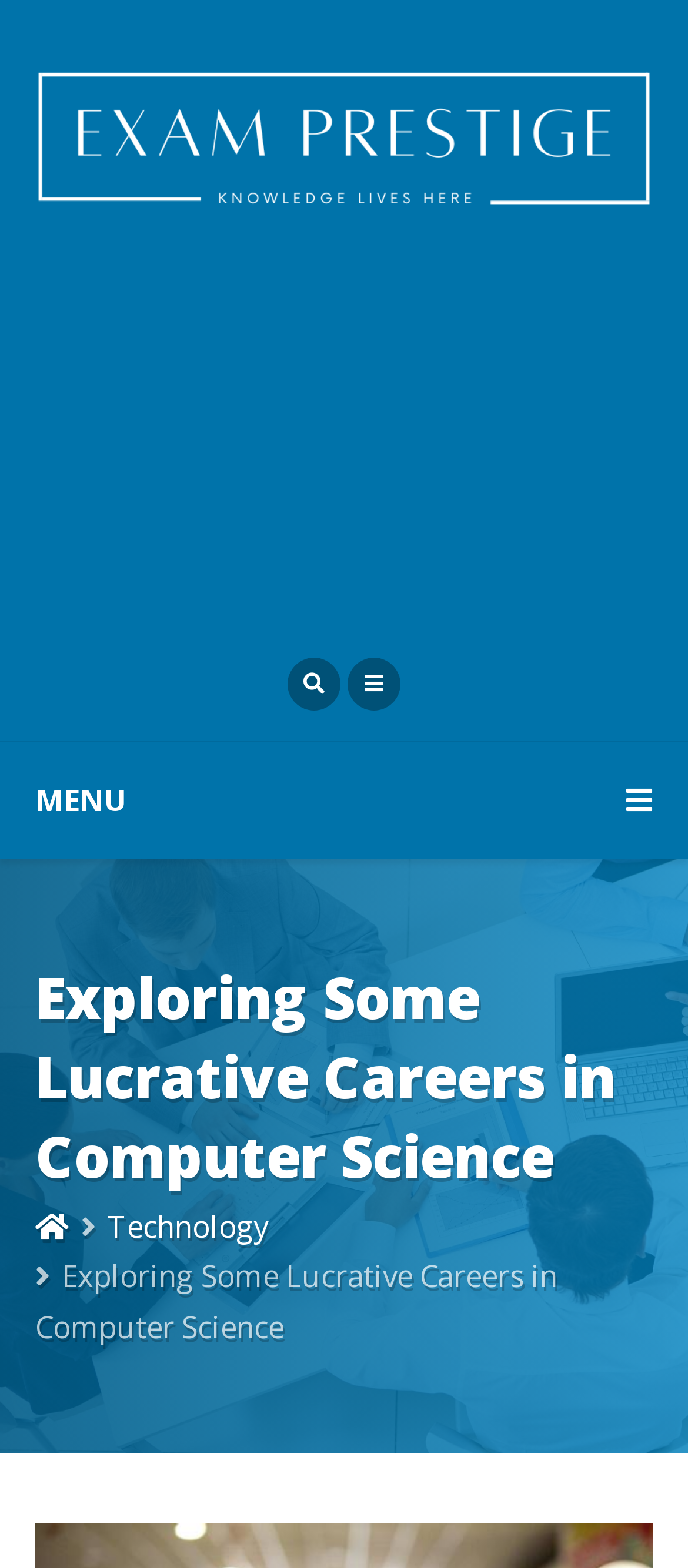Describe all the visual and textual components of the webpage comprehensively.

The webpage appears to be an article discussing lucrative careers in computer science. At the top-left corner, there is a link to "Exam Prestige" accompanied by an image of the same name. Below this, there are three icons, represented by Unicode characters '\uf002', '\uf0c9', and '\uf015', positioned horizontally.

To the right of these icons, there is a button labeled "Toggle Navigation" that controls the main menu. When expanded, the menu displays the text "MENU". Above the menu button, there is a heading that reads "Exploring Some Lucrative Careers in Computer Science", which is also the title of the article.

Further down, there is a link to "Technology" situated to the right of the heading. Below this, there is a static text block that repeats the title of the article. The article's content is likely to be presented below this section, highlighting 15 top-paying computer jobs as mentioned in the meta description.